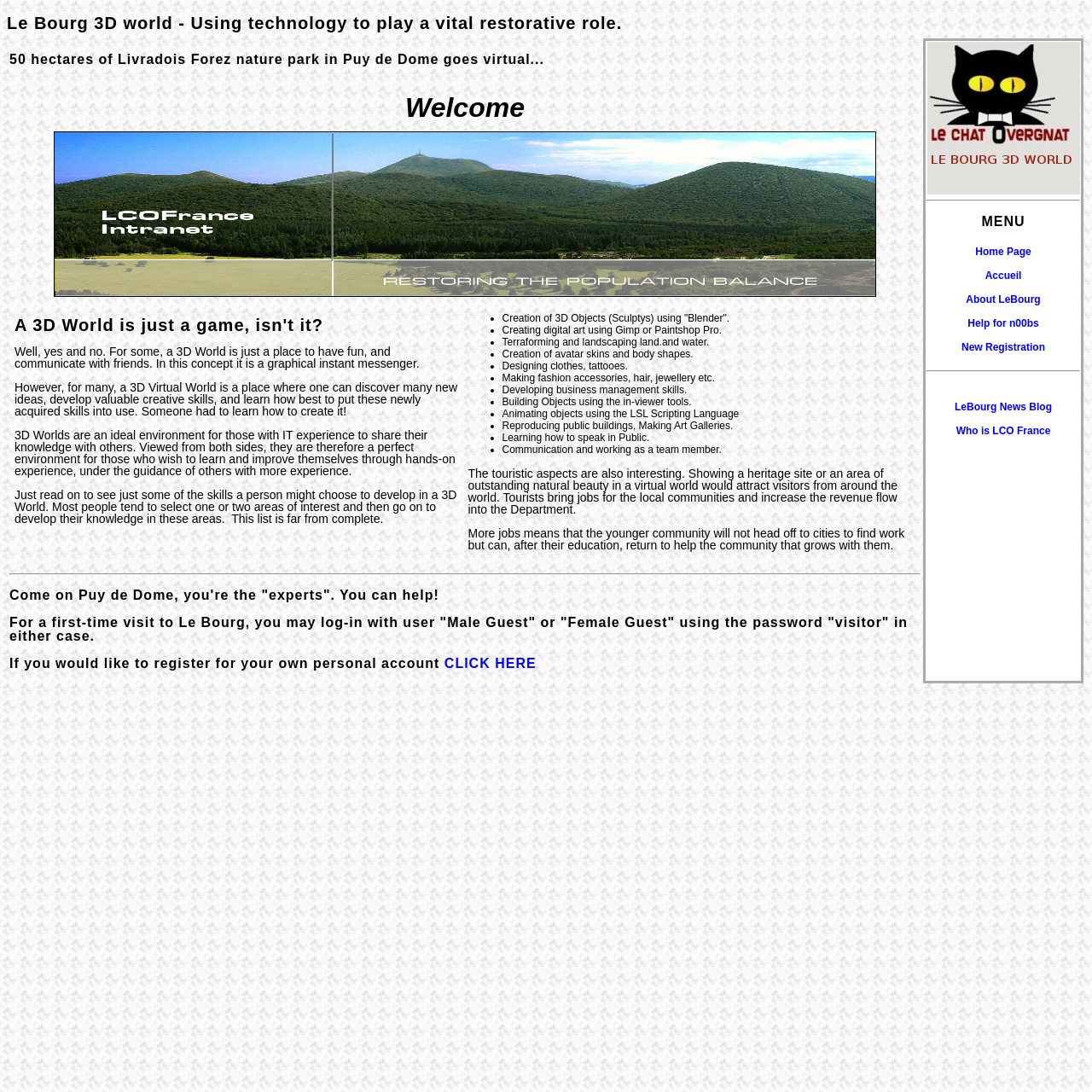Please identify the coordinates of the bounding box that should be clicked to fulfill this instruction: "Read about the 3D world concept".

[0.012, 0.276, 0.424, 0.517]